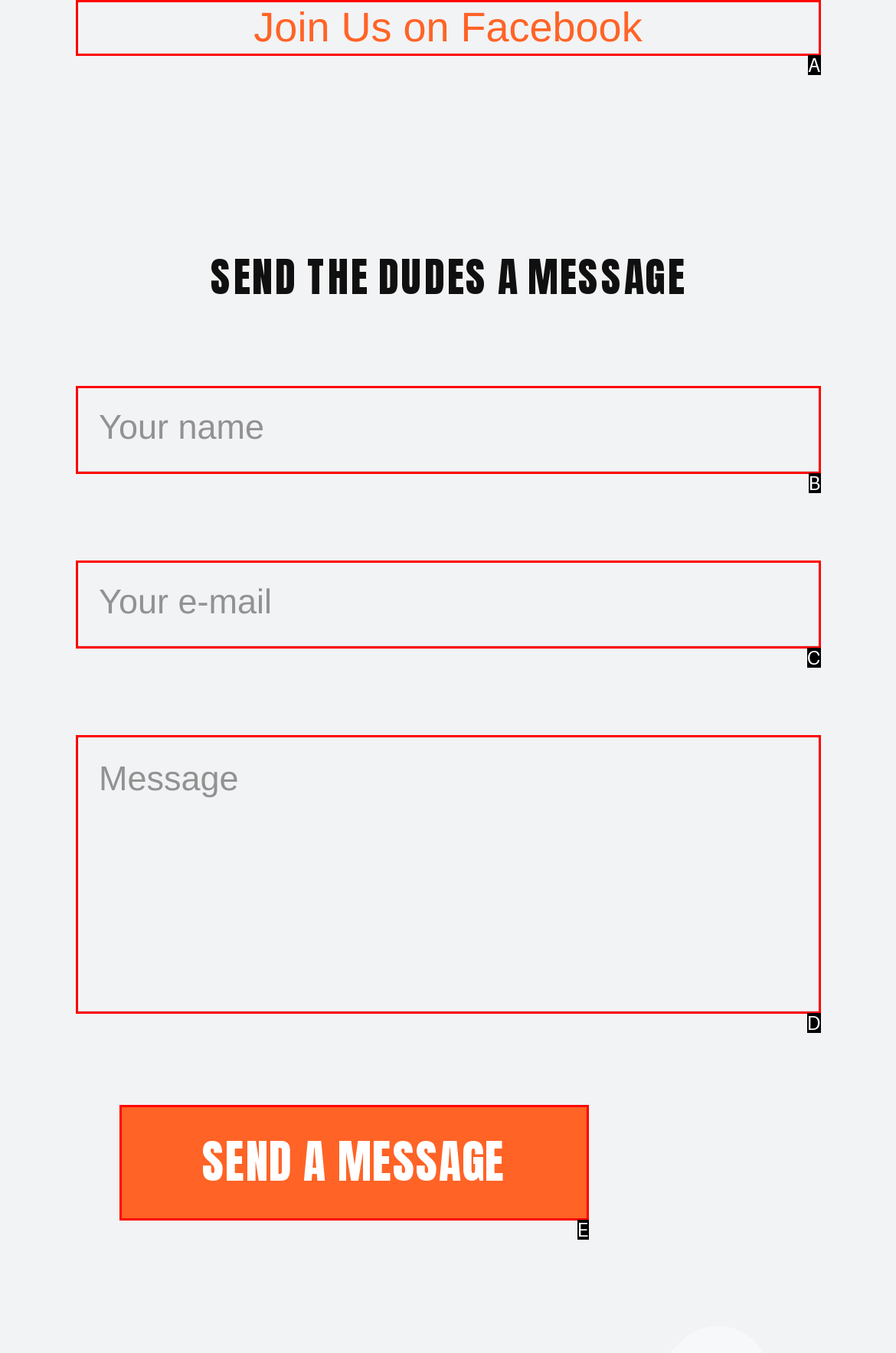Determine the HTML element that aligns with the description: Join Us on Facebook
Answer by stating the letter of the appropriate option from the available choices.

A